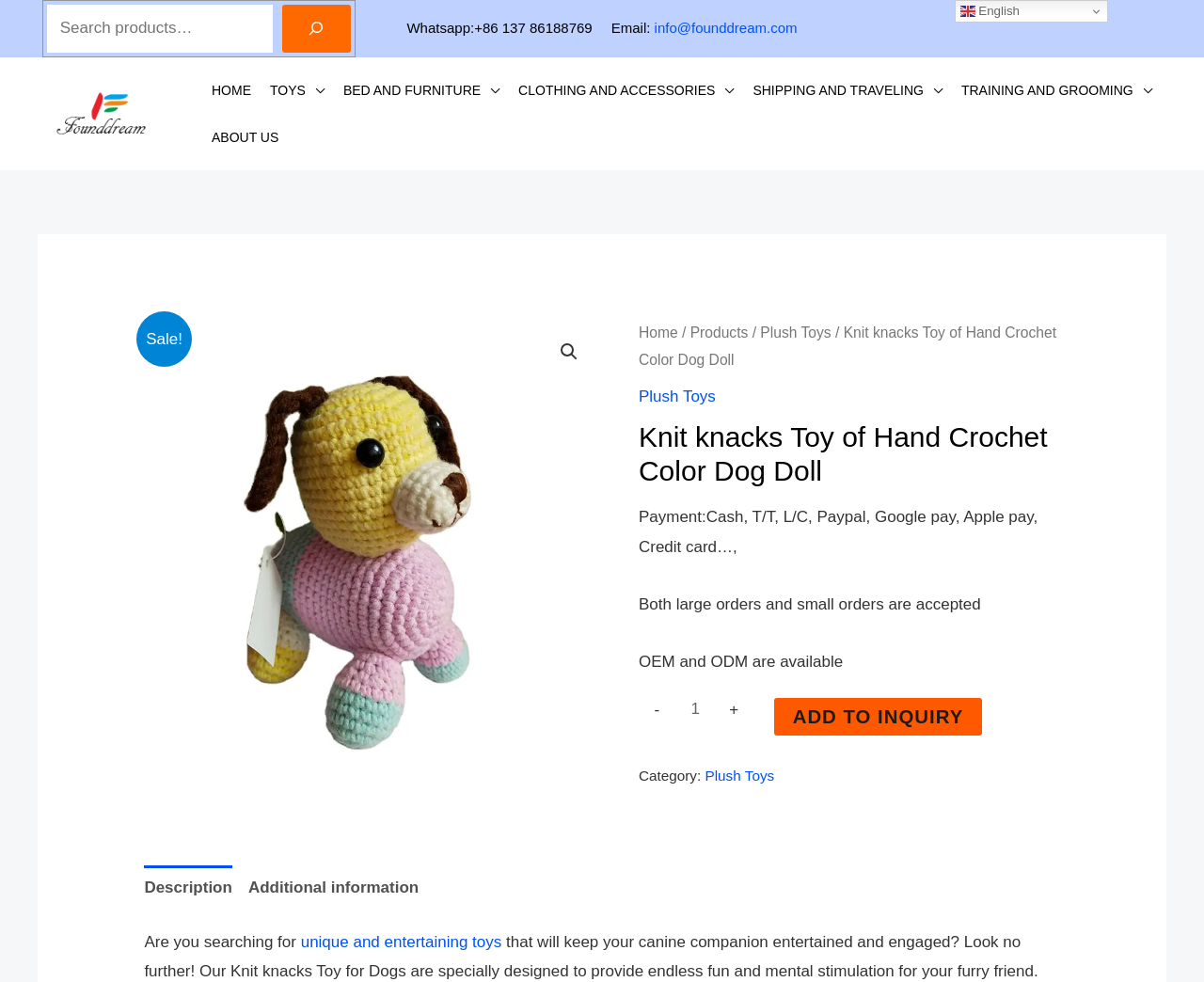Consider the image and give a detailed and elaborate answer to the question: 
What language is the webpage in?

I found the language of the webpage by looking at the top-right corner of the webpage, where it displays the language as 'en English'.